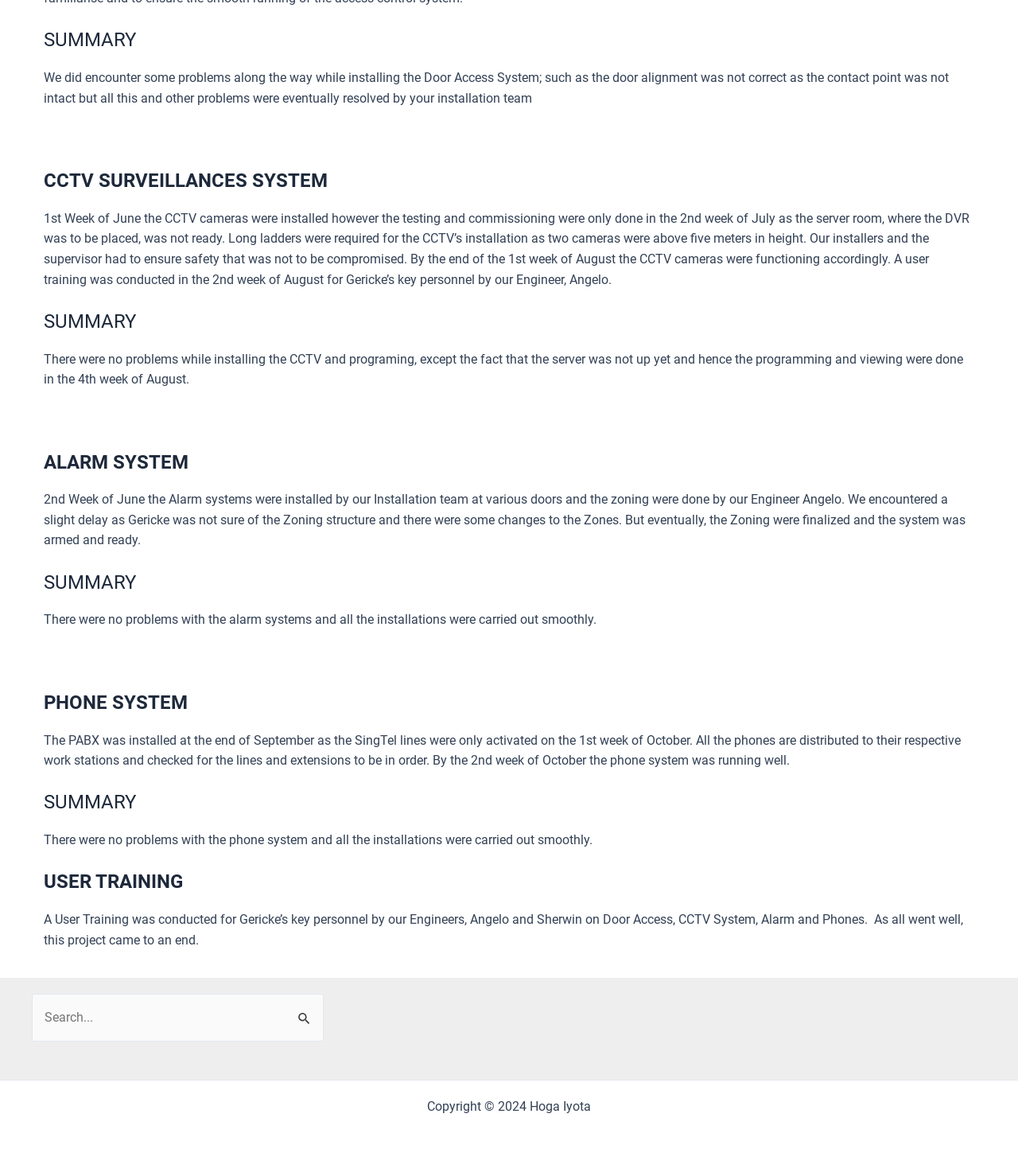Please give a succinct answer to the question in one word or phrase:
When was the PABX installed?

End of September